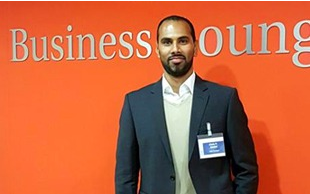What is the man wearing?
Please provide a single word or phrase as your answer based on the screenshot.

dark blazer and light sweater